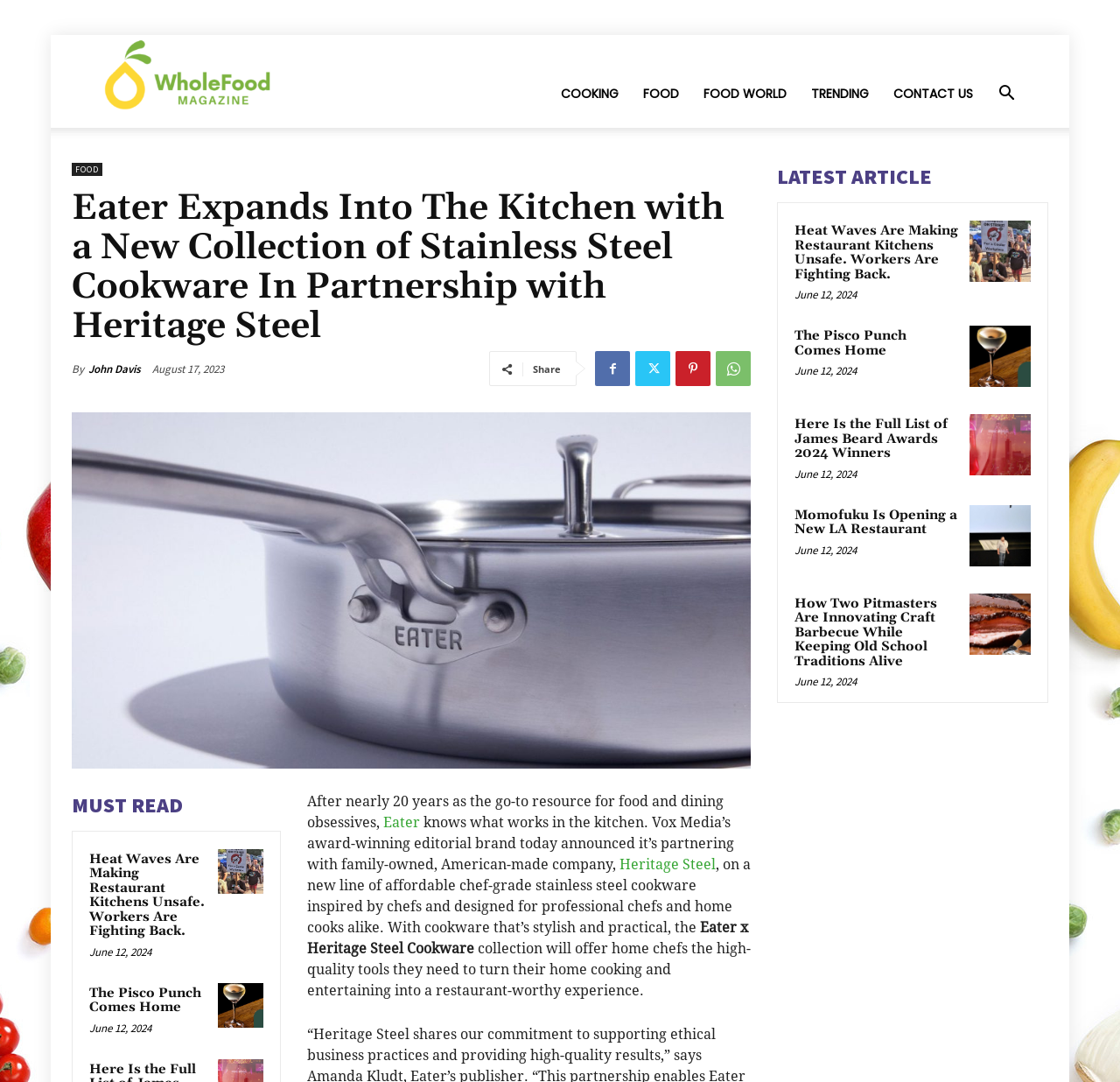What is the name of the company partnering with Eater? Based on the image, give a response in one word or a short phrase.

Heritage Steel